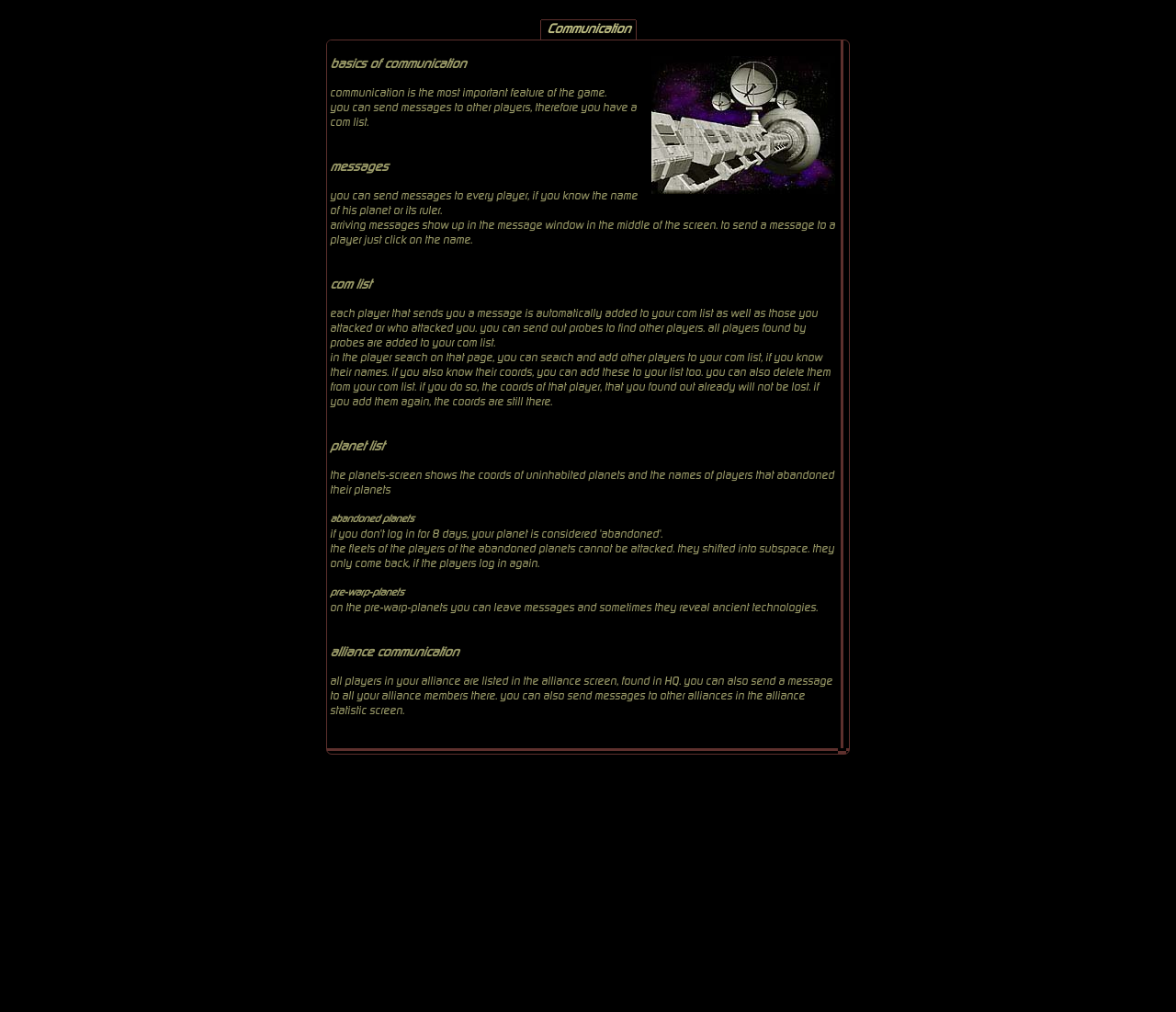Answer the following inquiry with a single word or phrase:
What happens to abandoned planets?

Fleets shift into subspace